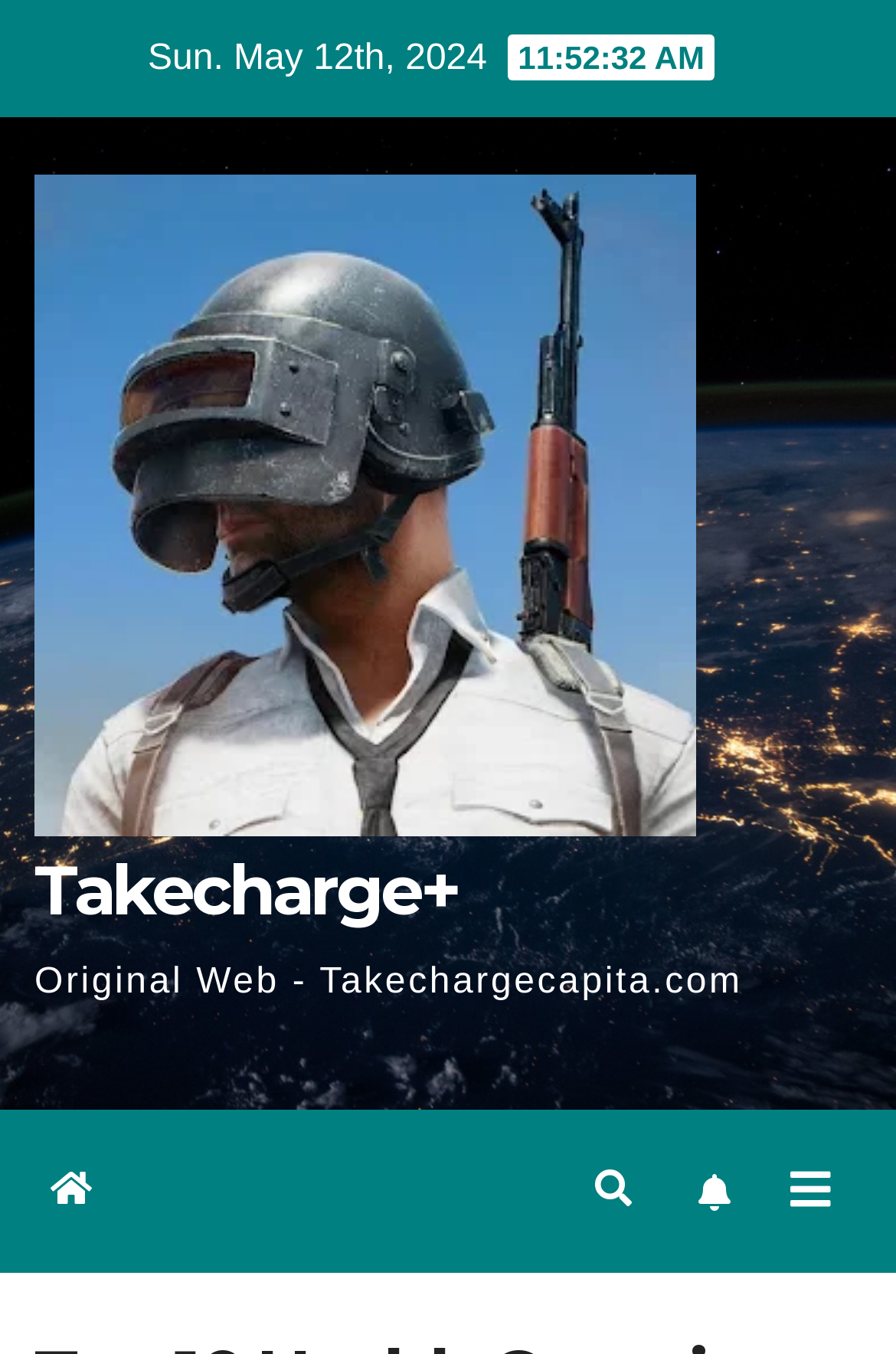Identify the main title of the webpage and generate its text content.

Top 10 Health Questions And Answers